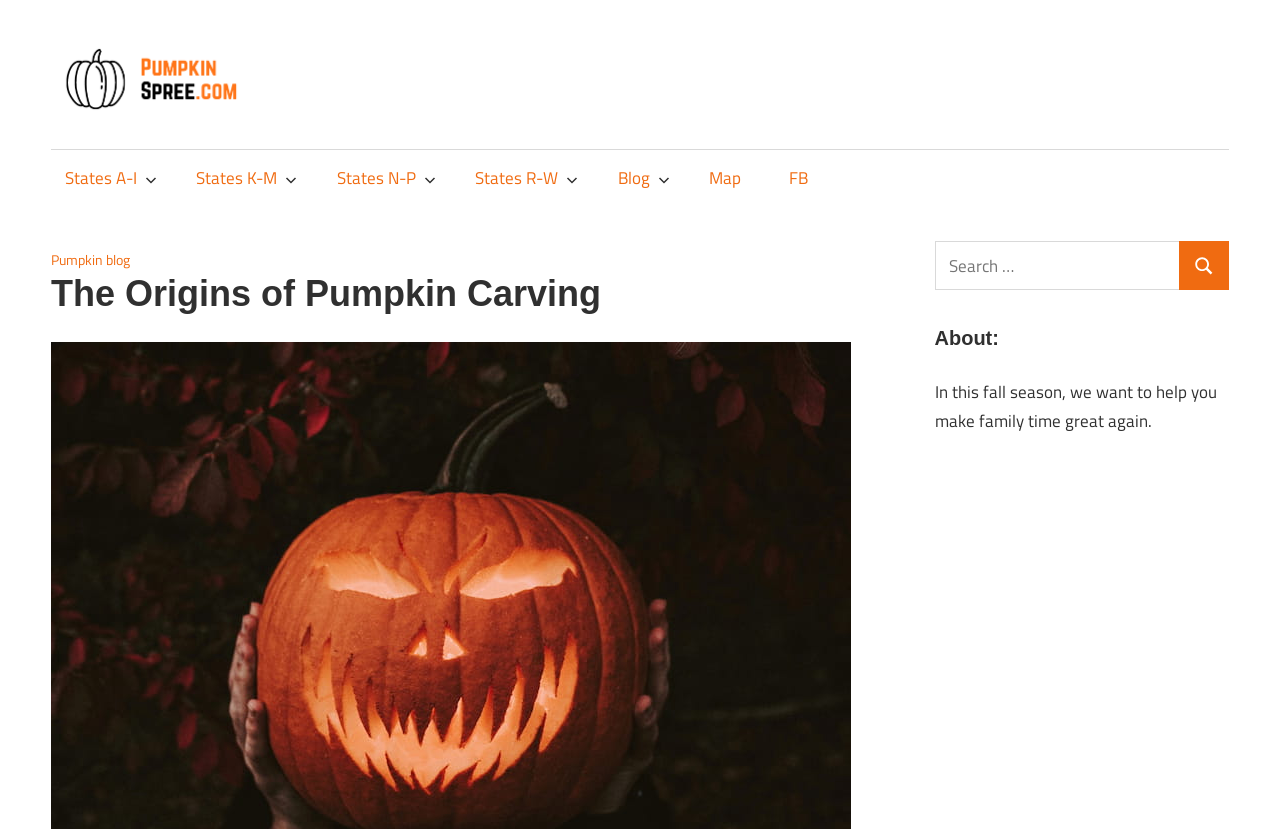Determine the main text heading of the webpage and provide its content.

The Origins of Pumpkin Carving